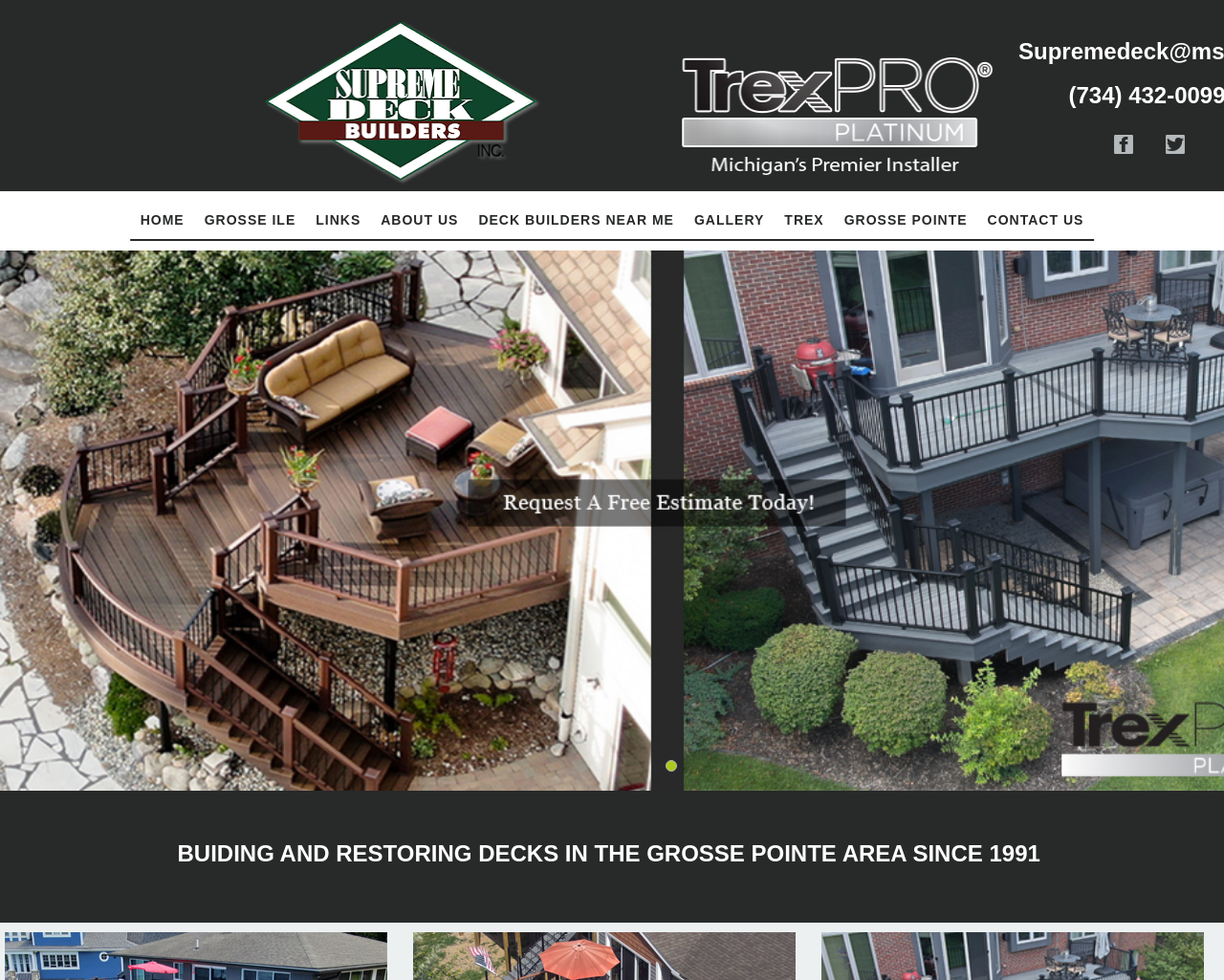Locate the bounding box coordinates of the element to click to perform the following action: 'Learn more about TREX'. The coordinates should be given as four float values between 0 and 1, in the form of [left, top, right, bottom].

[0.633, 0.205, 0.681, 0.244]